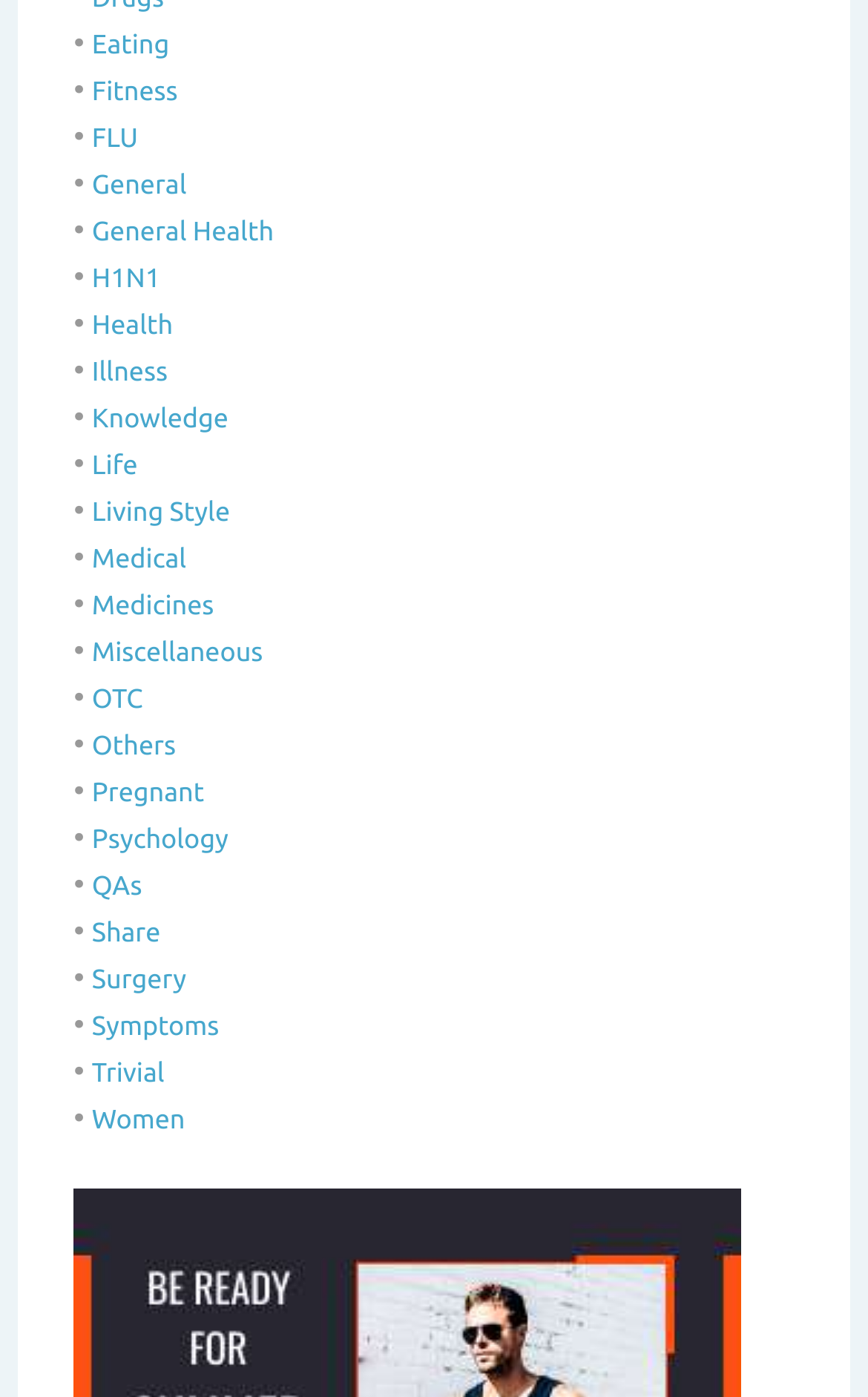Are there any links related to psychology?
Look at the image and respond with a single word or a short phrase.

Yes